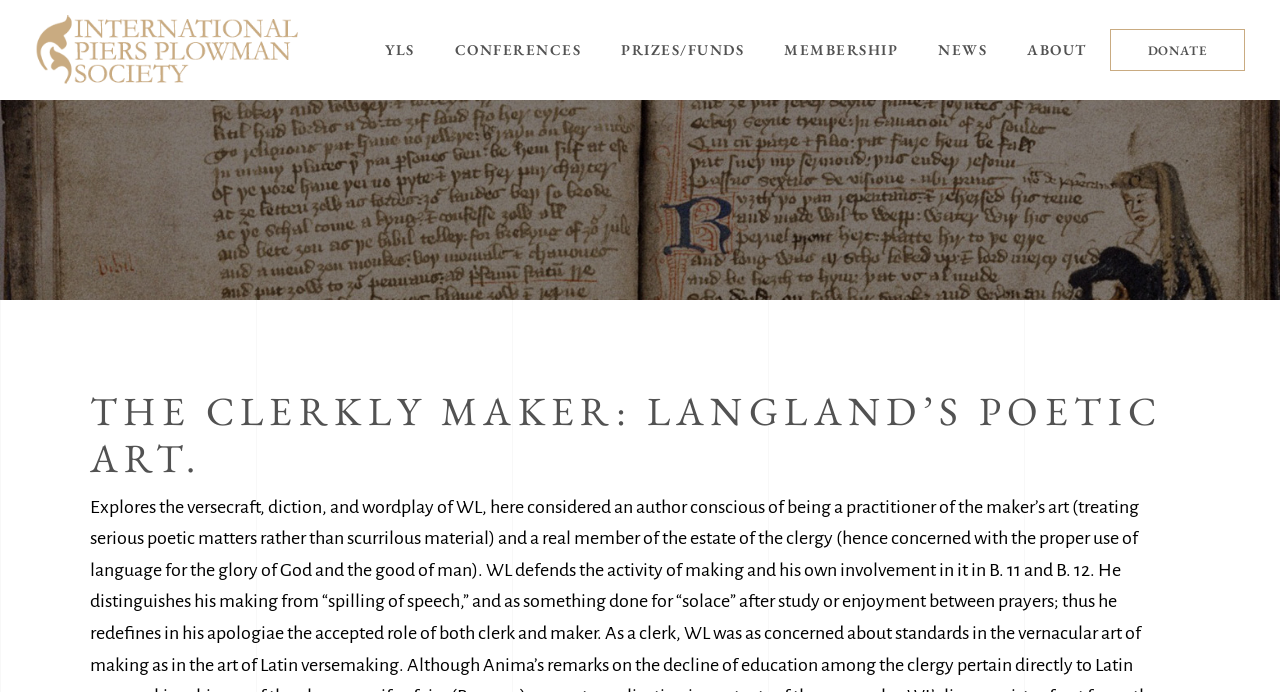Please reply to the following question with a single word or a short phrase:
How many images are in the logo section?

3